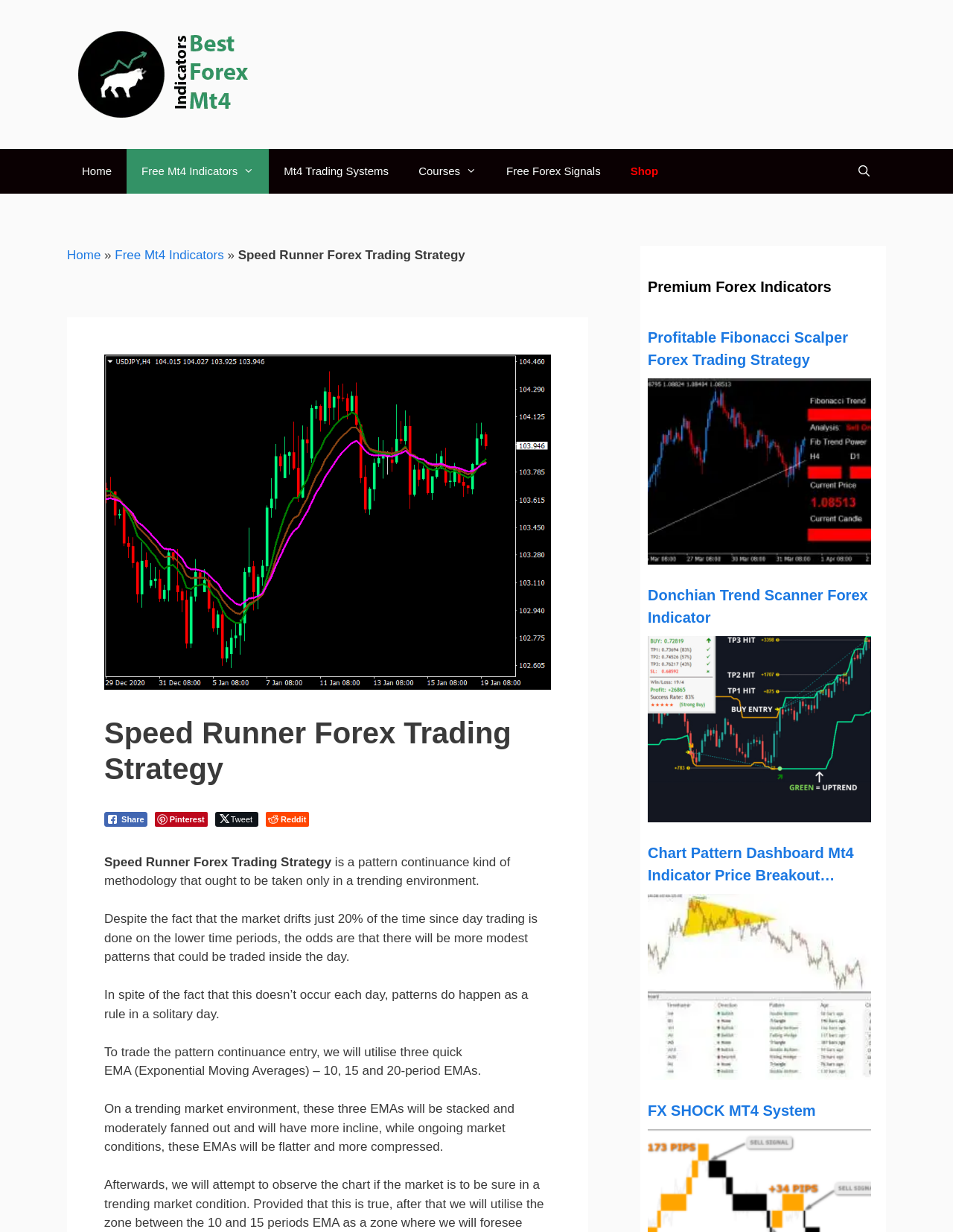Determine the bounding box coordinates for the HTML element described here: "FX SHOCK MT4 System".

[0.68, 0.892, 0.922, 0.911]